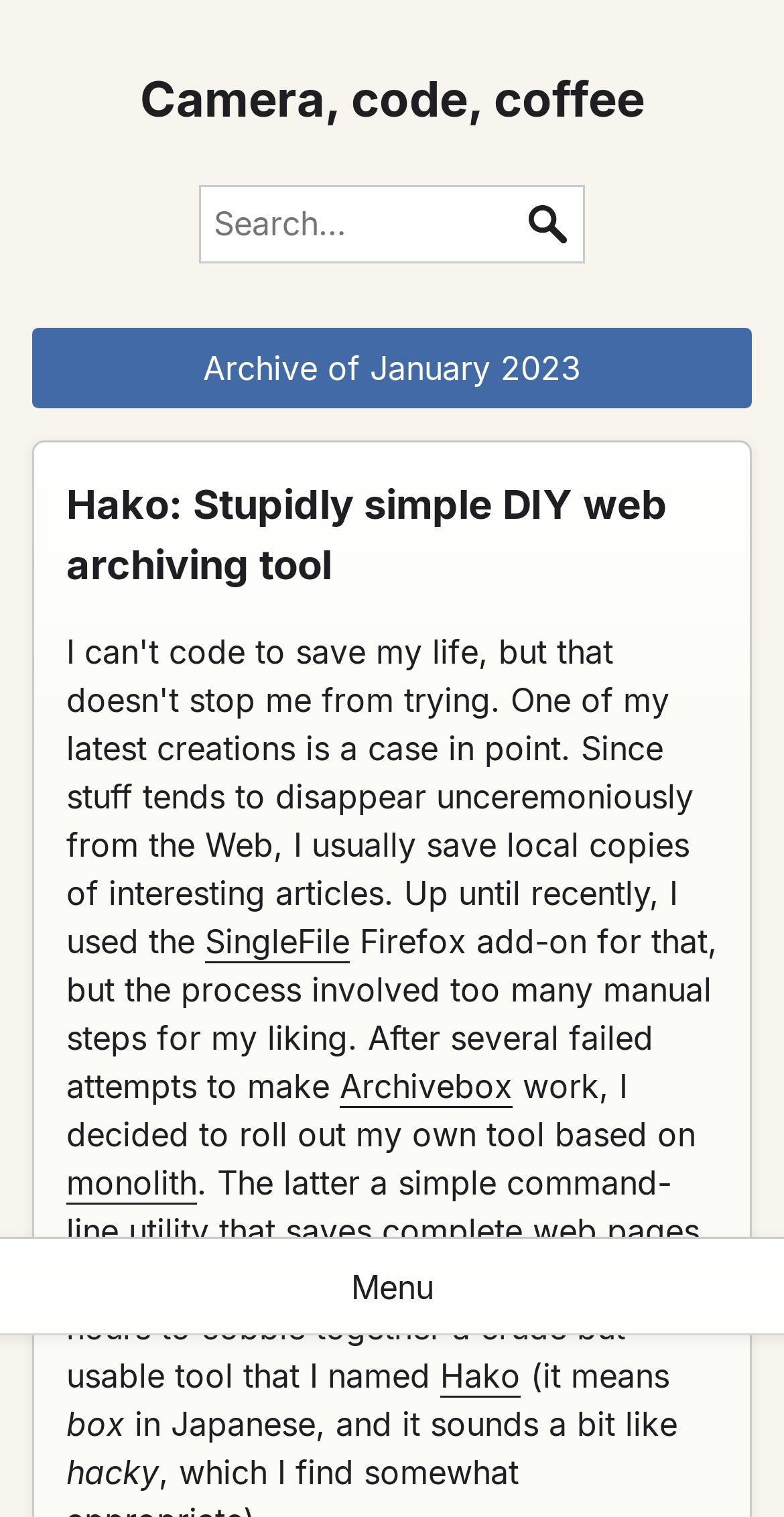Describe the webpage in detail, including text, images, and layout.

The webpage appears to be a blog archive page, specifically for January 2023. At the top, there is a heading that reads "Camera, code, coffee" with a link to the same title. Below this, there is a search bar with a textbox and a search button. 

To the right of the search bar, there is a status section that displays the archive title "Archive of January 2023". Below this, there is a heading that reads "Hako: Stupidly simple DIY web archiving tool", which is a link to the article. The article text is divided into several paragraphs, with links to other tools and utilities, such as SingleFile, Archivebox, and monolith, mentioned throughout the text. The article discusses the creation of a DIY web archiving tool called Hako.

At the bottom of the page, there is a vertical menu with several menu items, including "Blog", "Me, me, me", "Confessions of an amateur photographer", and others. These menu items are likely links to other sections or pages on the blog.